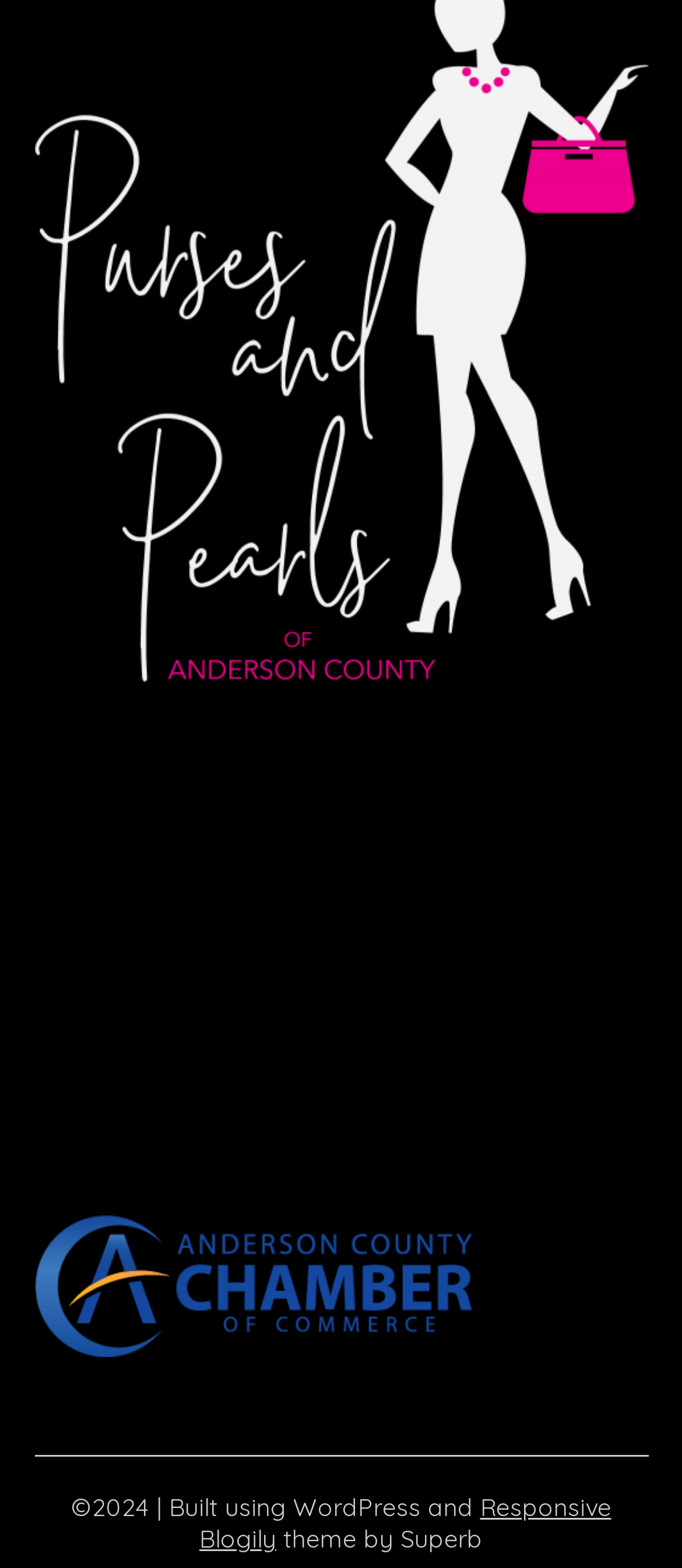What is the copyright year of this website?
Give a single word or phrase answer based on the content of the image.

2024